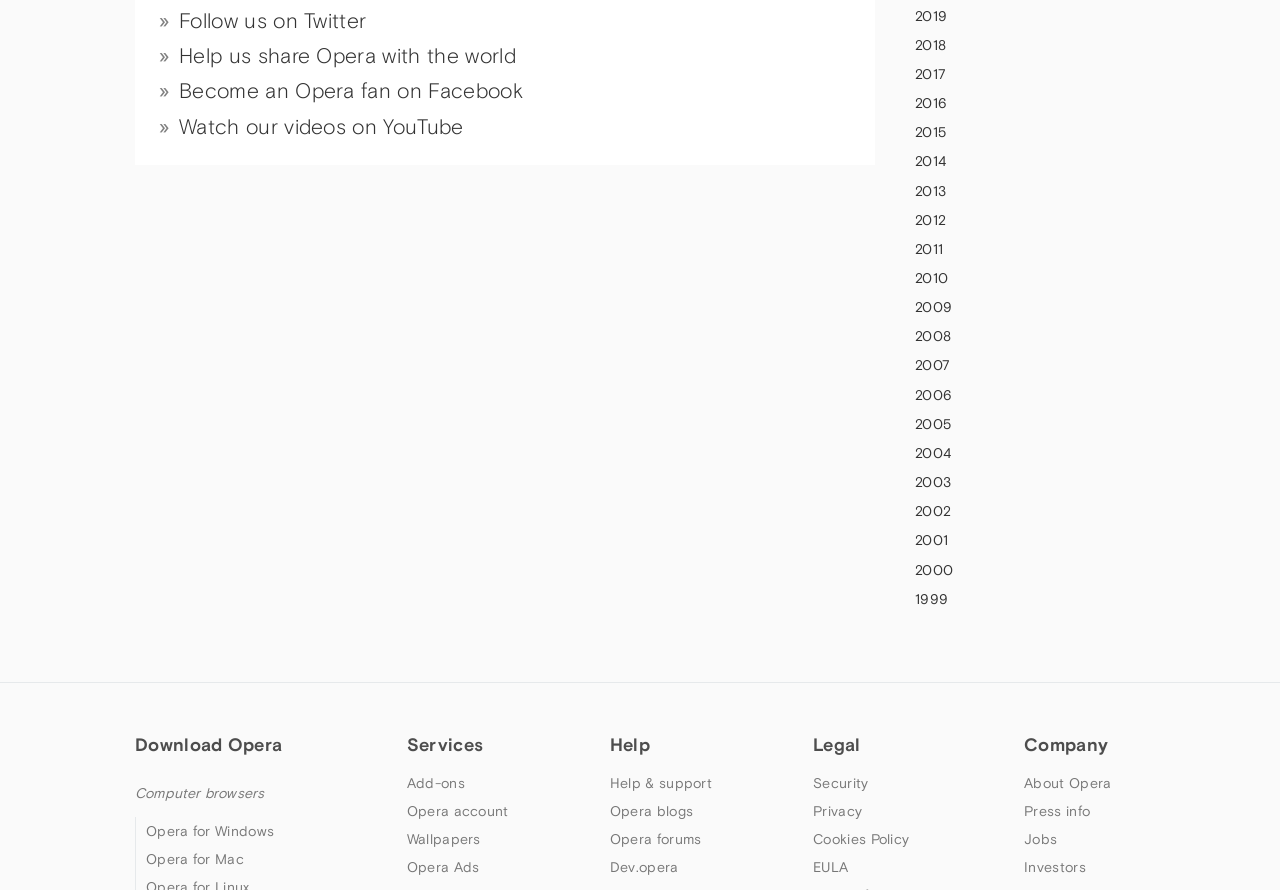Pinpoint the bounding box coordinates of the element that must be clicked to accomplish the following instruction: "Get help and support". The coordinates should be in the format of four float numbers between 0 and 1, i.e., [left, top, right, bottom].

[0.476, 0.87, 0.556, 0.888]